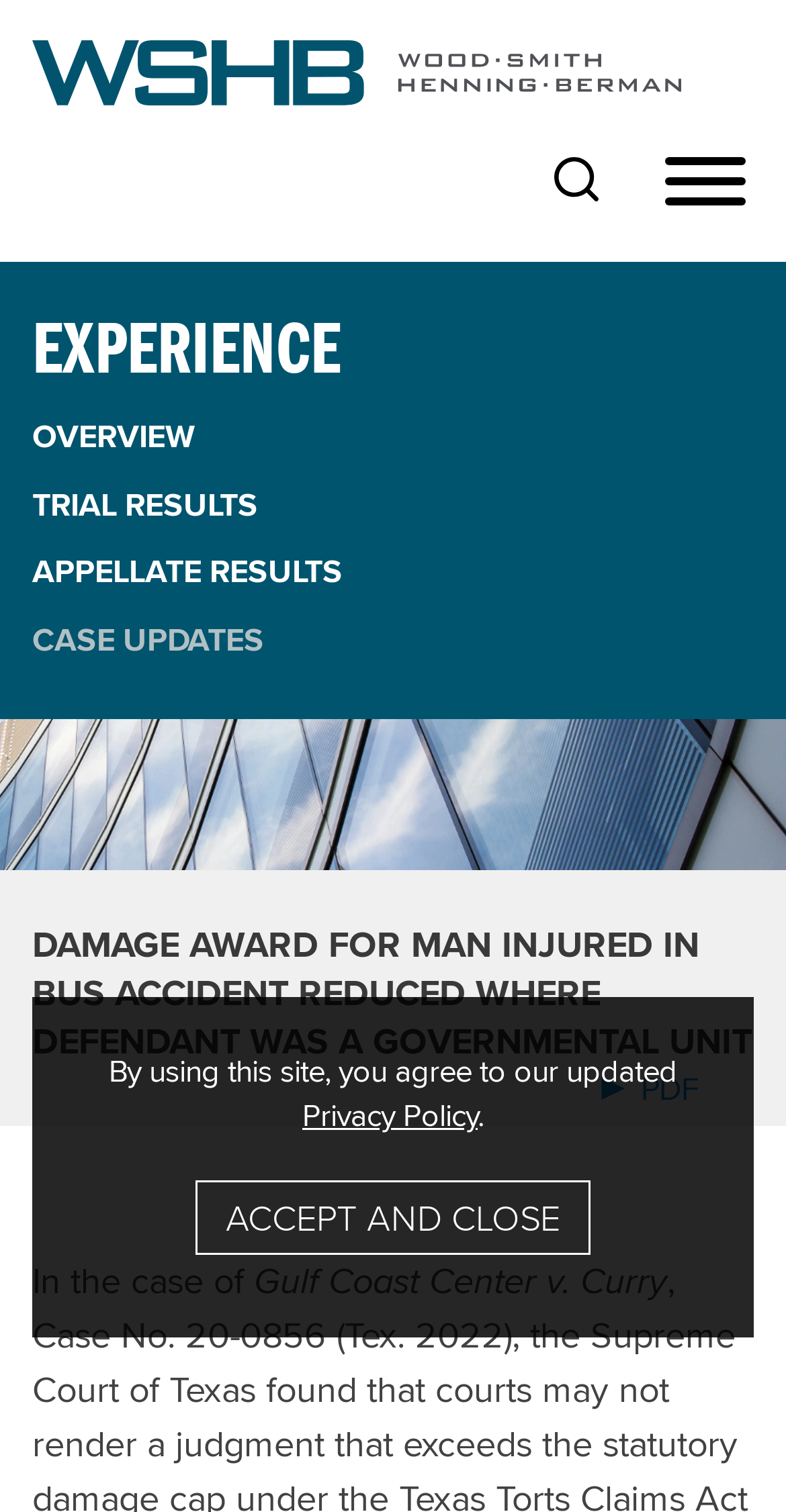Locate the bounding box coordinates of the clickable region necessary to complete the following instruction: "Search for something". Provide the coordinates in the format of four float numbers between 0 and 1, i.e., [left, top, right, bottom].

[0.705, 0.104, 0.762, 0.133]